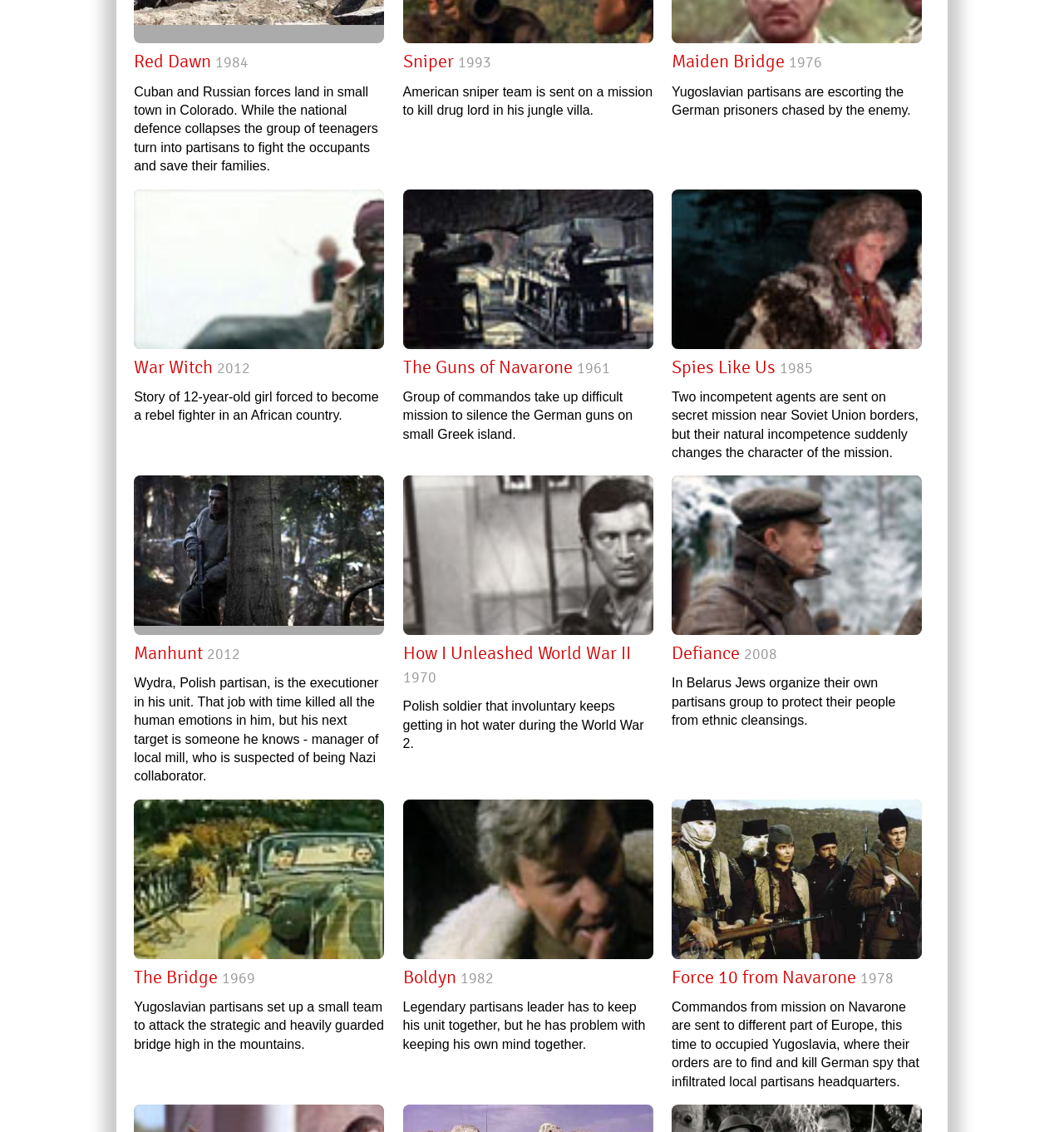Determine the bounding box coordinates of the clickable element necessary to fulfill the instruction: "View details of War Witch 2012 war movie". Provide the coordinates as four float numbers within the 0 to 1 range, i.e., [left, top, right, bottom].

[0.126, 0.167, 0.361, 0.308]